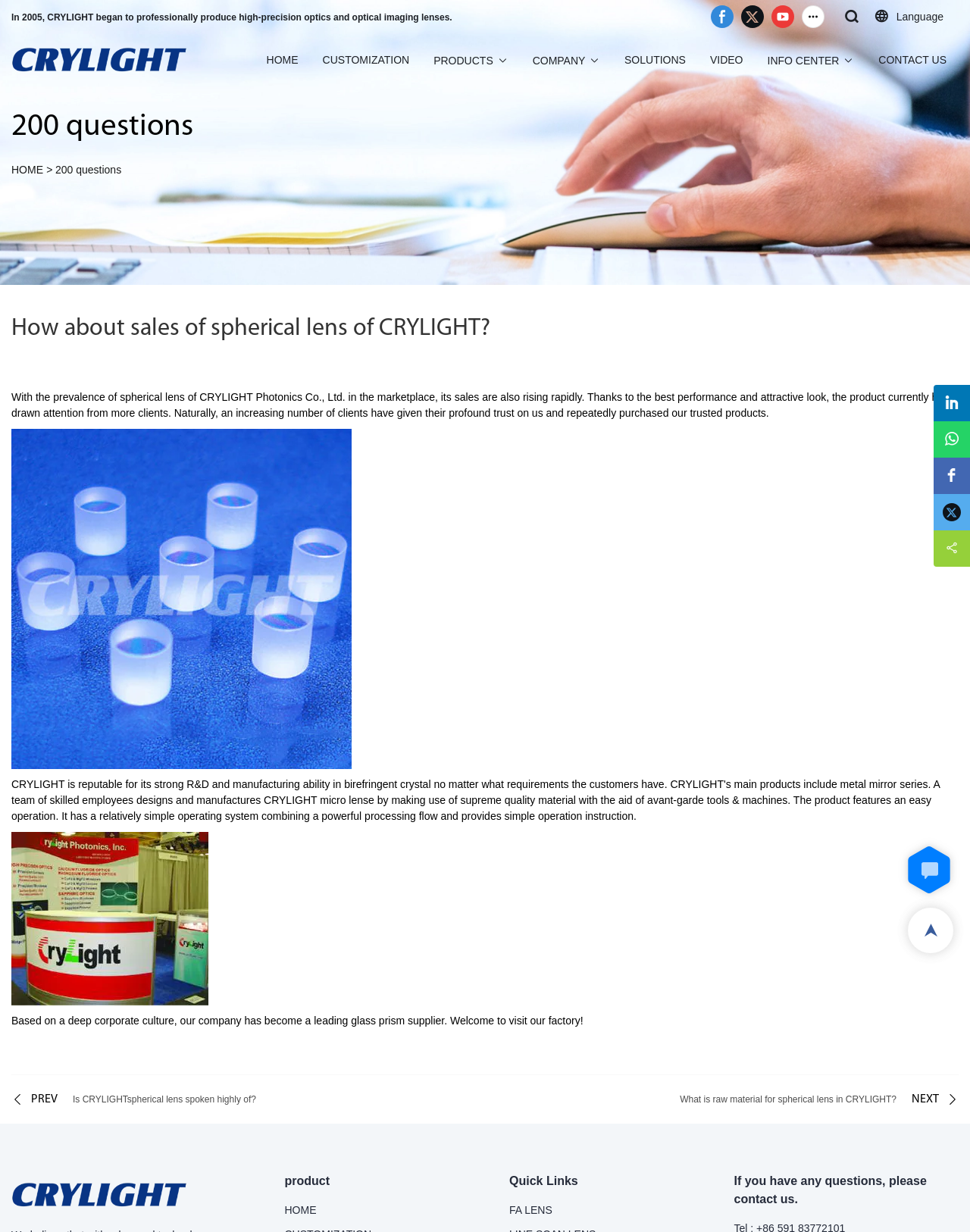Please determine the bounding box coordinates of the area that needs to be clicked to complete this task: 'Go to the HOME page'. The coordinates must be four float numbers between 0 and 1, formatted as [left, top, right, bottom].

[0.275, 0.041, 0.307, 0.056]